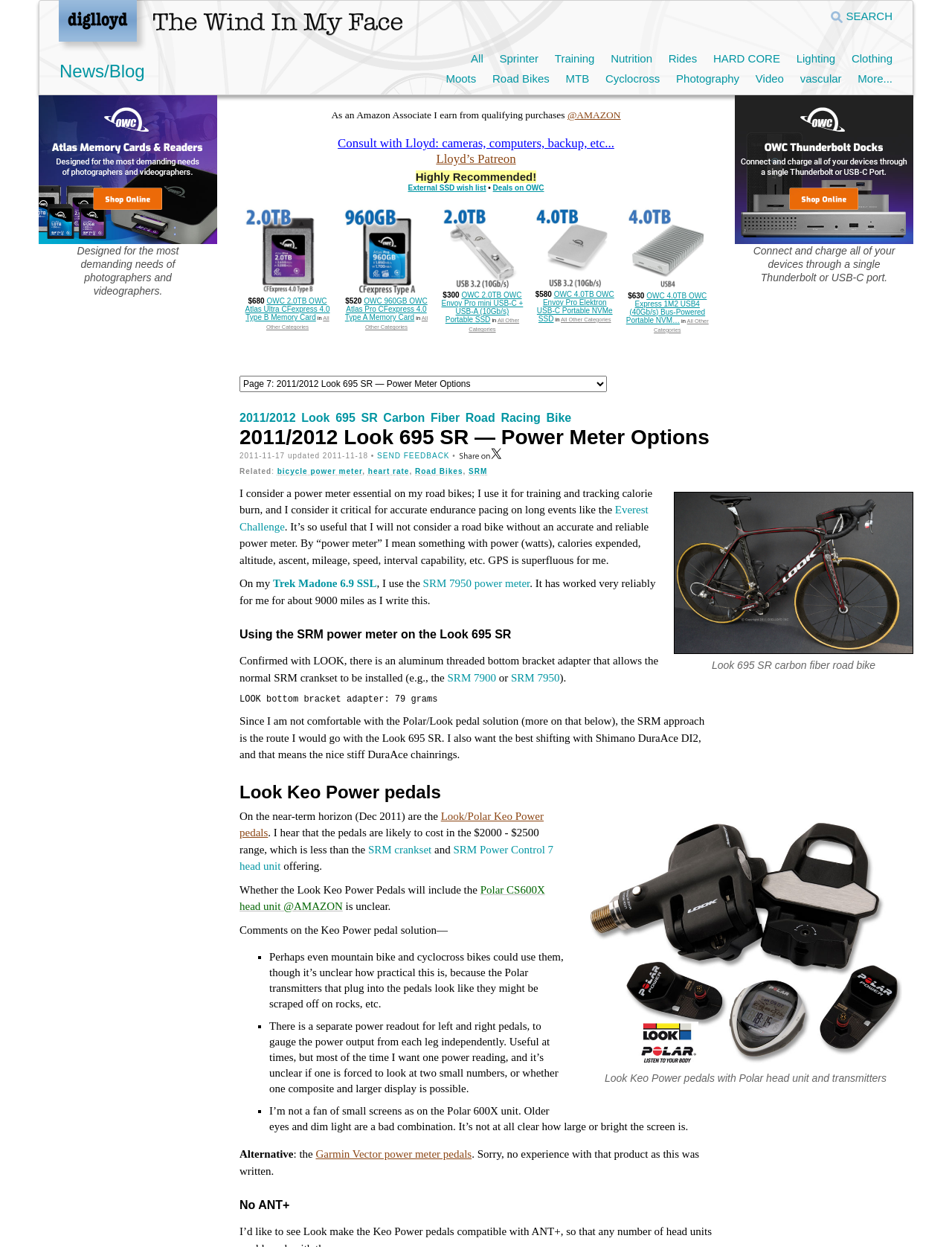What is the topic of the 'Related' section?
Give a comprehensive and detailed explanation for the question.

The 'Related' section lists several links, including 'bicycle power meter', 'heart rate', and 'SRM', which are all related to bicycle accessories, indicating that the topic of the 'Related' section is bicycle accessories.